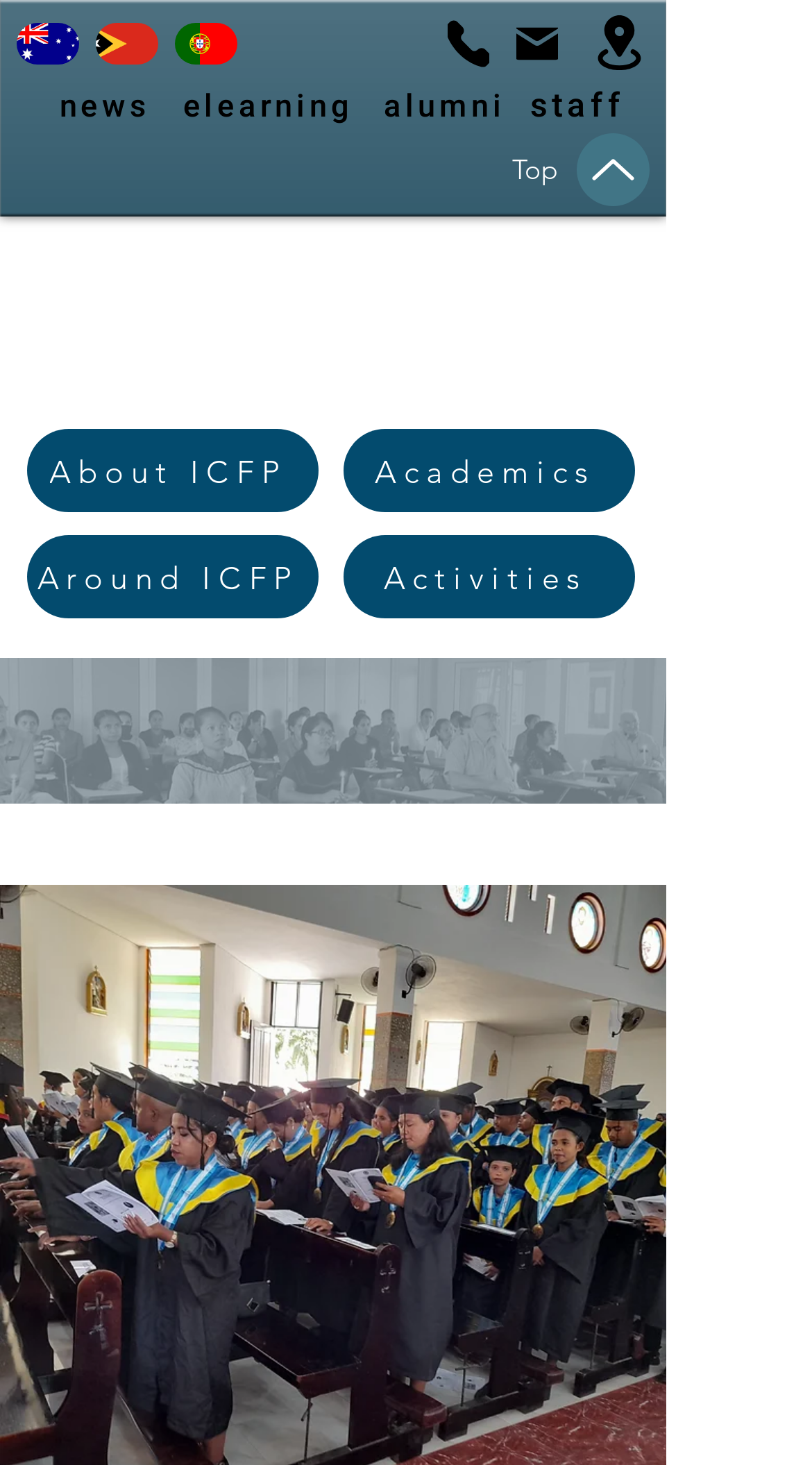Locate the bounding box coordinates of the area where you should click to accomplish the instruction: "click the elearning link".

[0.215, 0.053, 0.446, 0.091]